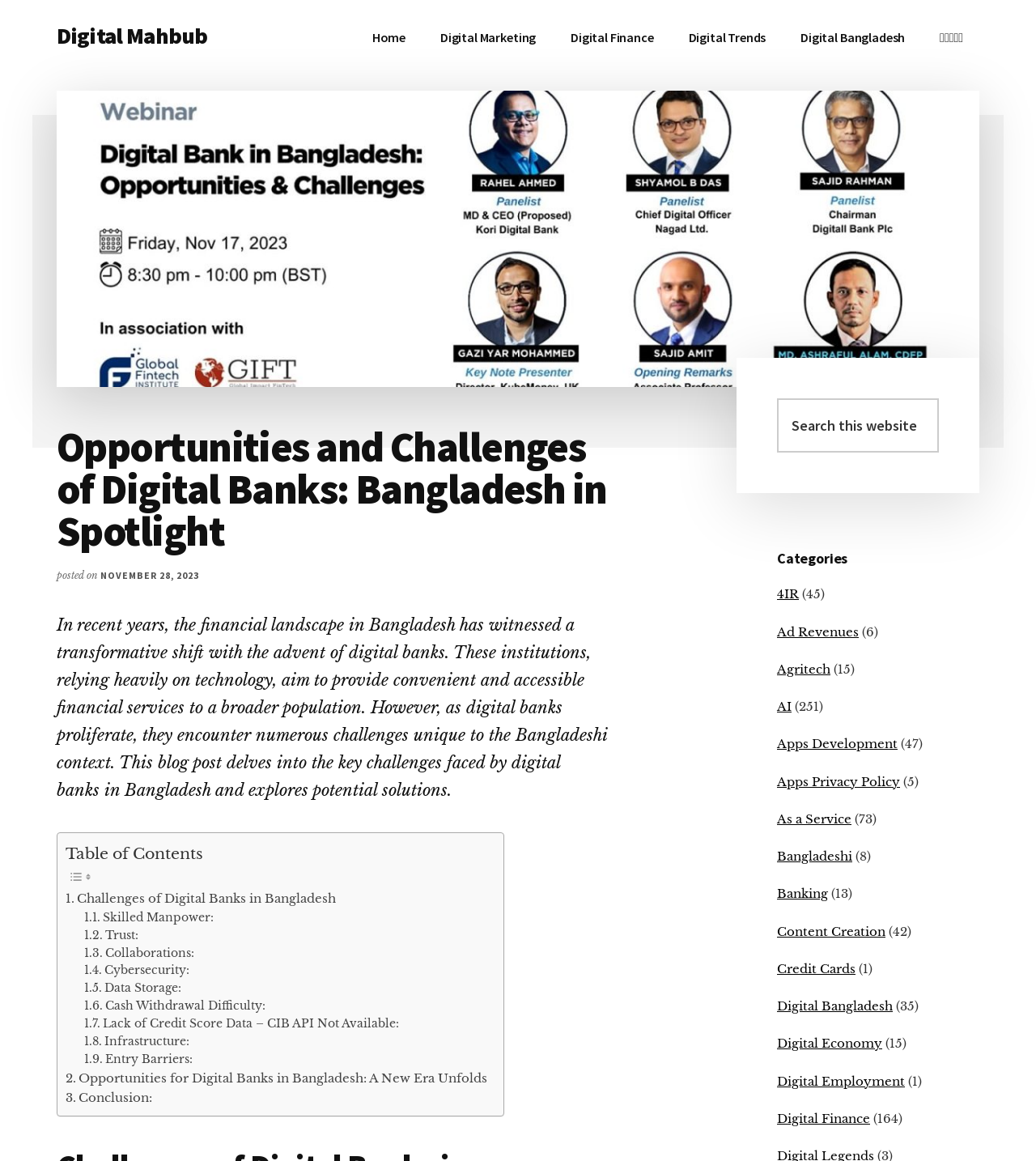What is the primary topic of the blog post?
Please provide a single word or phrase based on the screenshot.

Digital Banks in Bangladesh